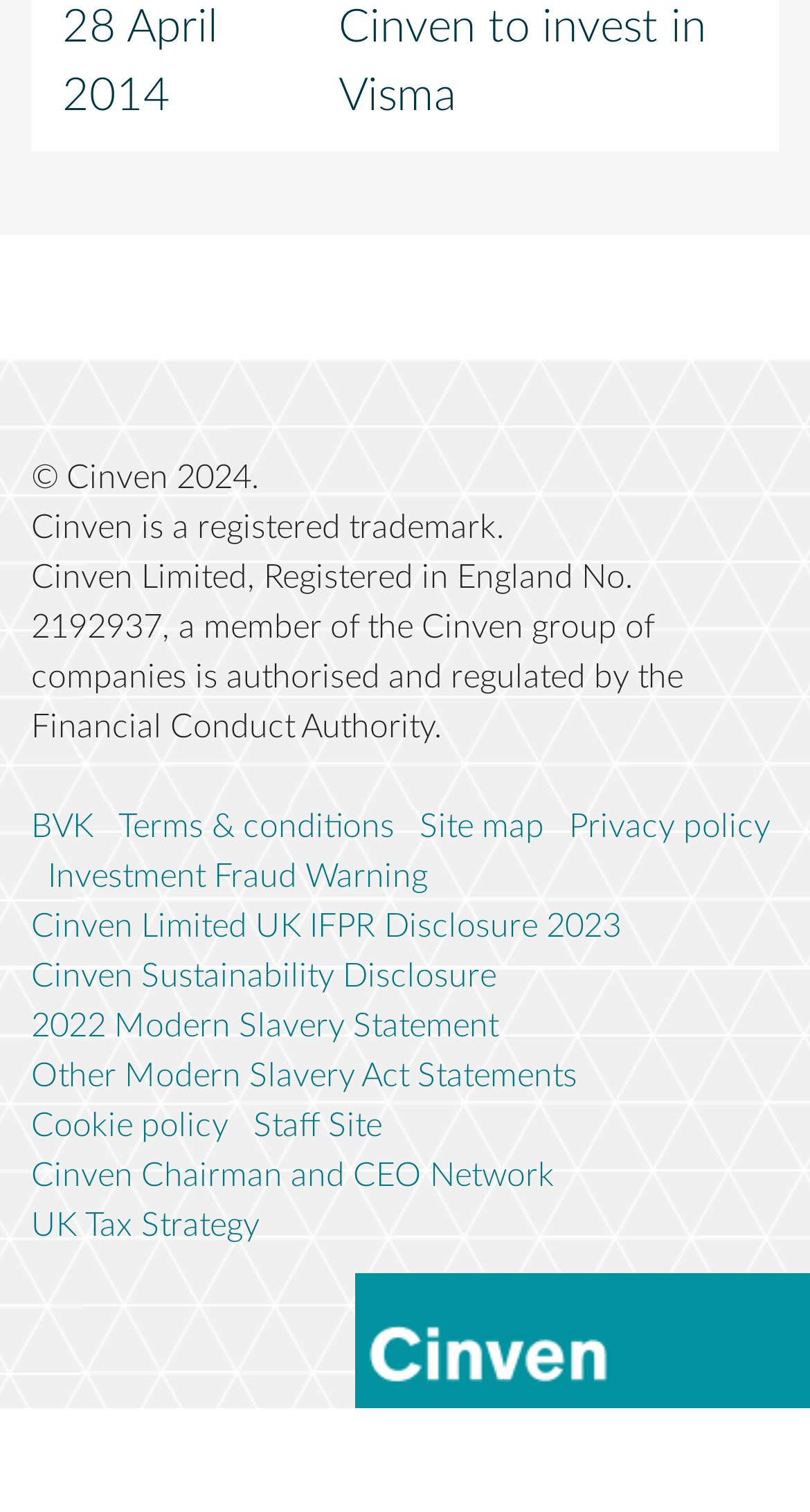Locate the bounding box coordinates of the element I should click to achieve the following instruction: "Read Privacy policy".

[0.703, 0.53, 0.951, 0.563]